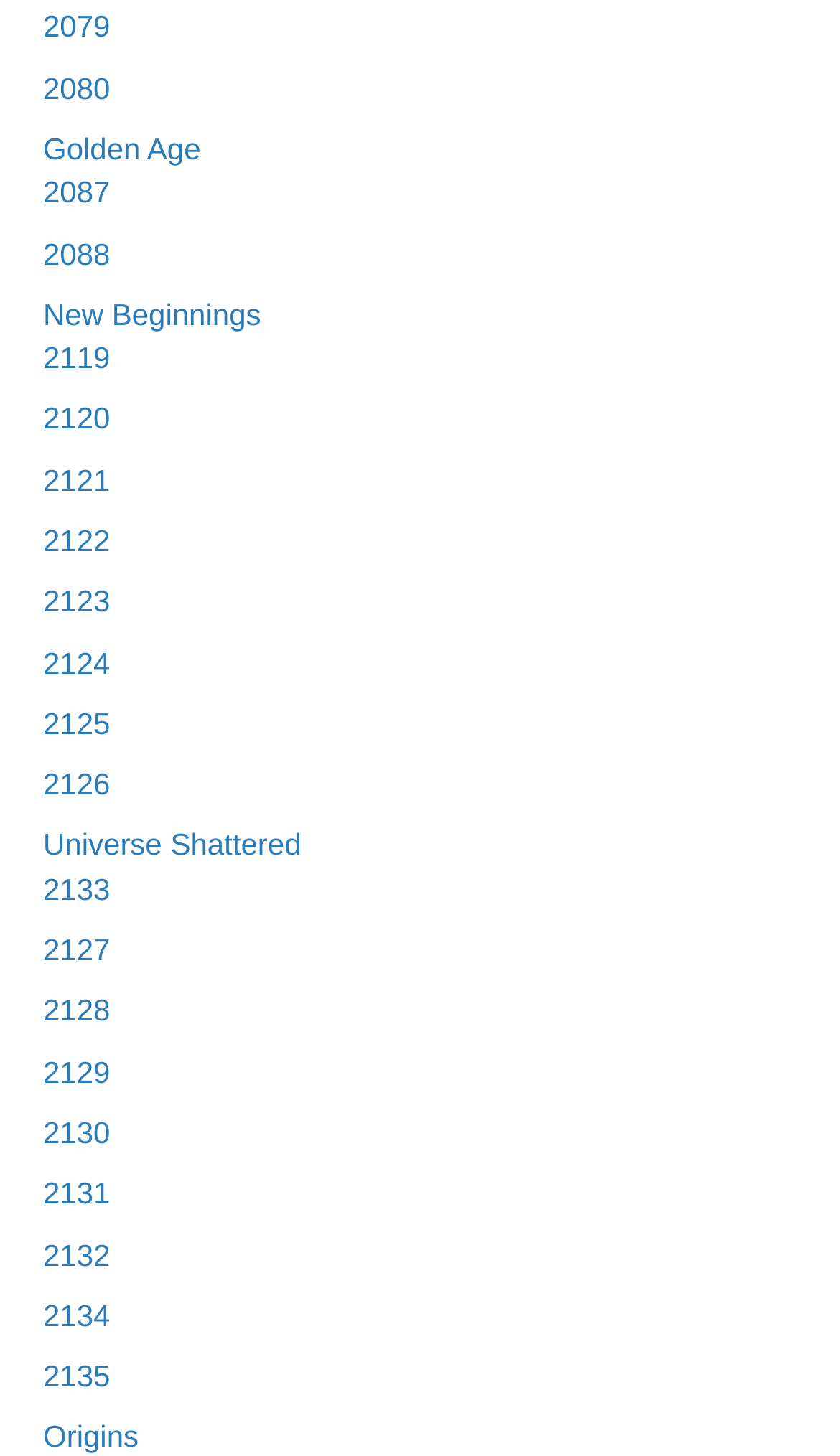How many links are there on the webpage?
Answer the question with a single word or phrase by looking at the picture.

25